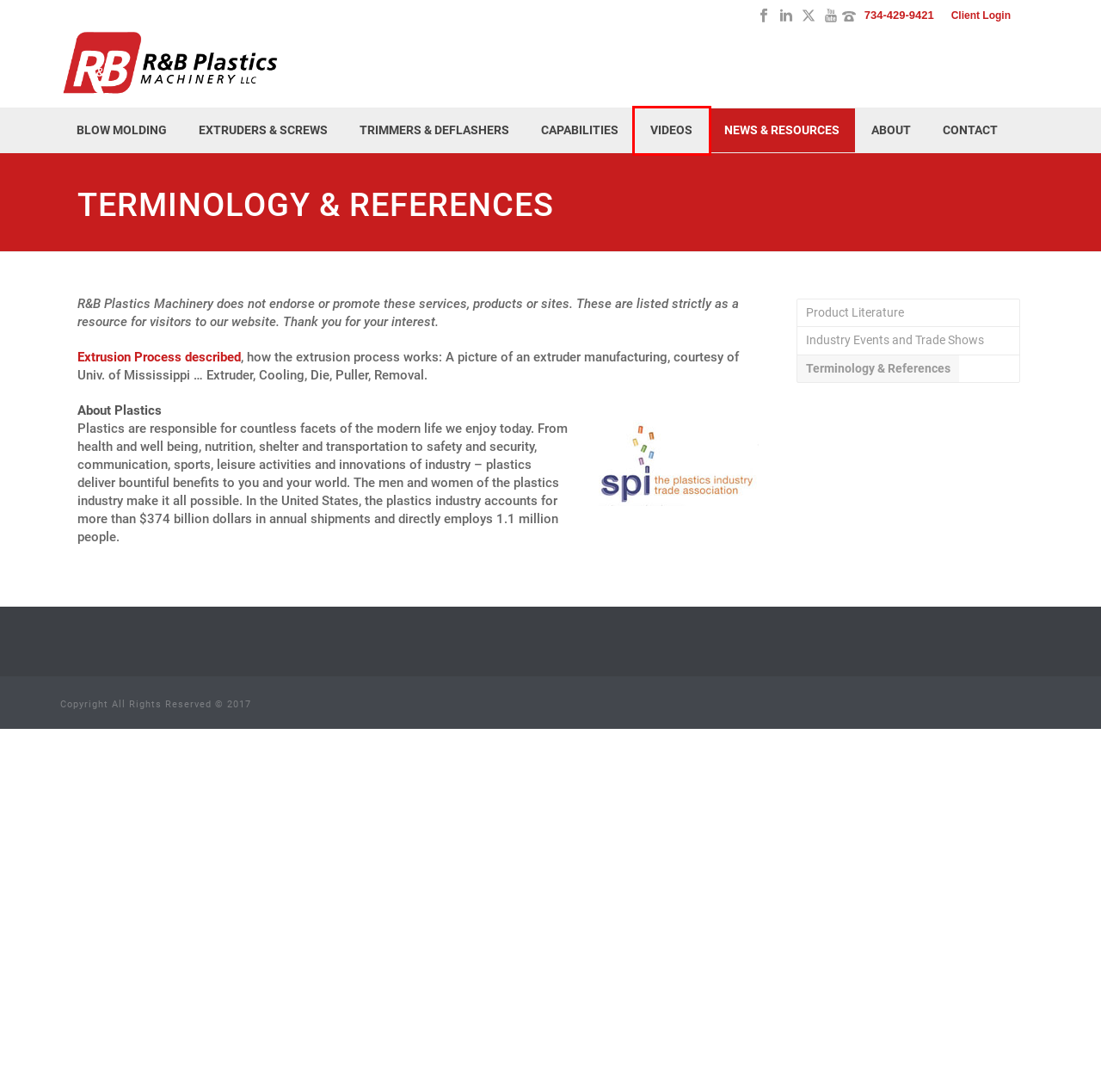You have a screenshot of a webpage, and a red bounding box highlights an element. Select the webpage description that best fits the new page after clicking the element within the bounding box. Options are:
A. Videos – R&B Plastics Machinery
B. Extruders & Screws – R&B Plastics Machinery
C. Trimmers & Deflashers – R&B Plastics Machinery
D. Industry Events and Trade Shows – R&B Plastics Machinery
E. Blow Molding – R&B Plastics Machinery
F. News & Resources – R&B Plastics Machinery
G. login – R&B Plastics Machinery
H. Product Literature – R&B Plastics Machinery

A